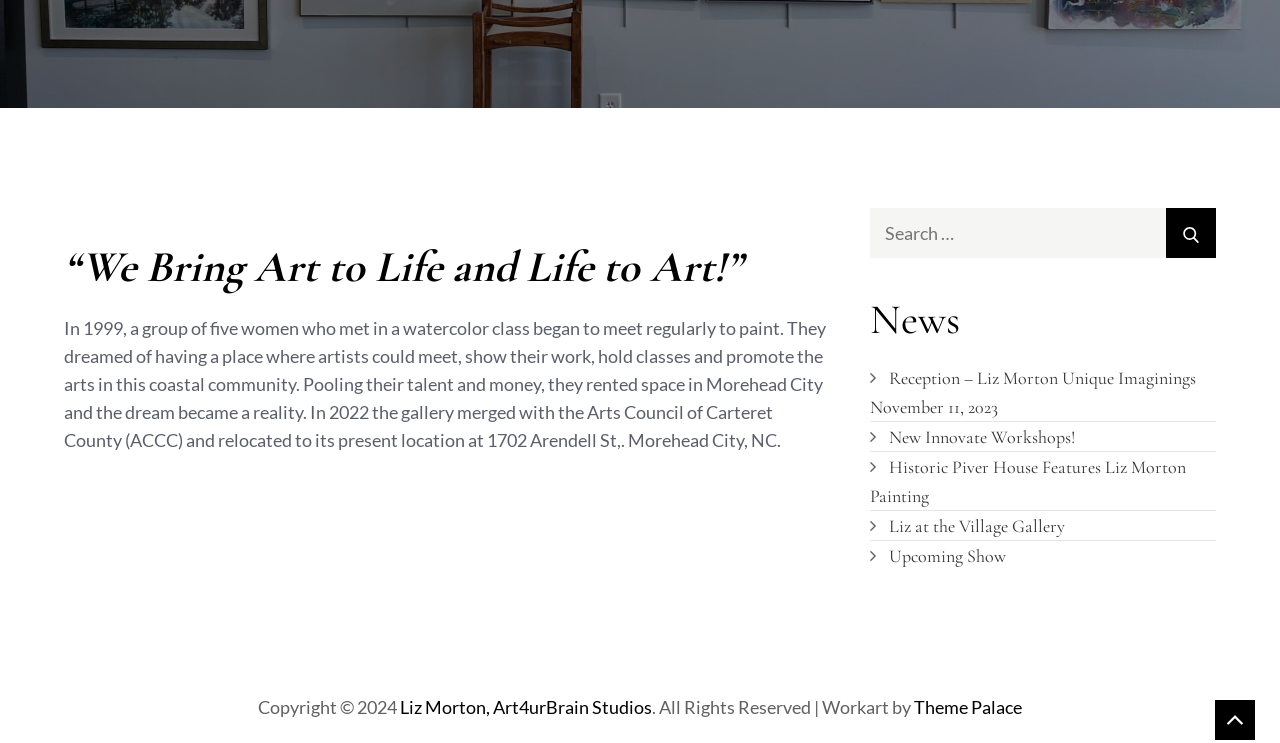Identify the bounding box for the described UI element. Provide the coordinates in (top-left x, top-left y, bottom-right x, bottom-right y) format with values ranging from 0 to 1: Theme Palace

[0.714, 0.937, 0.798, 0.967]